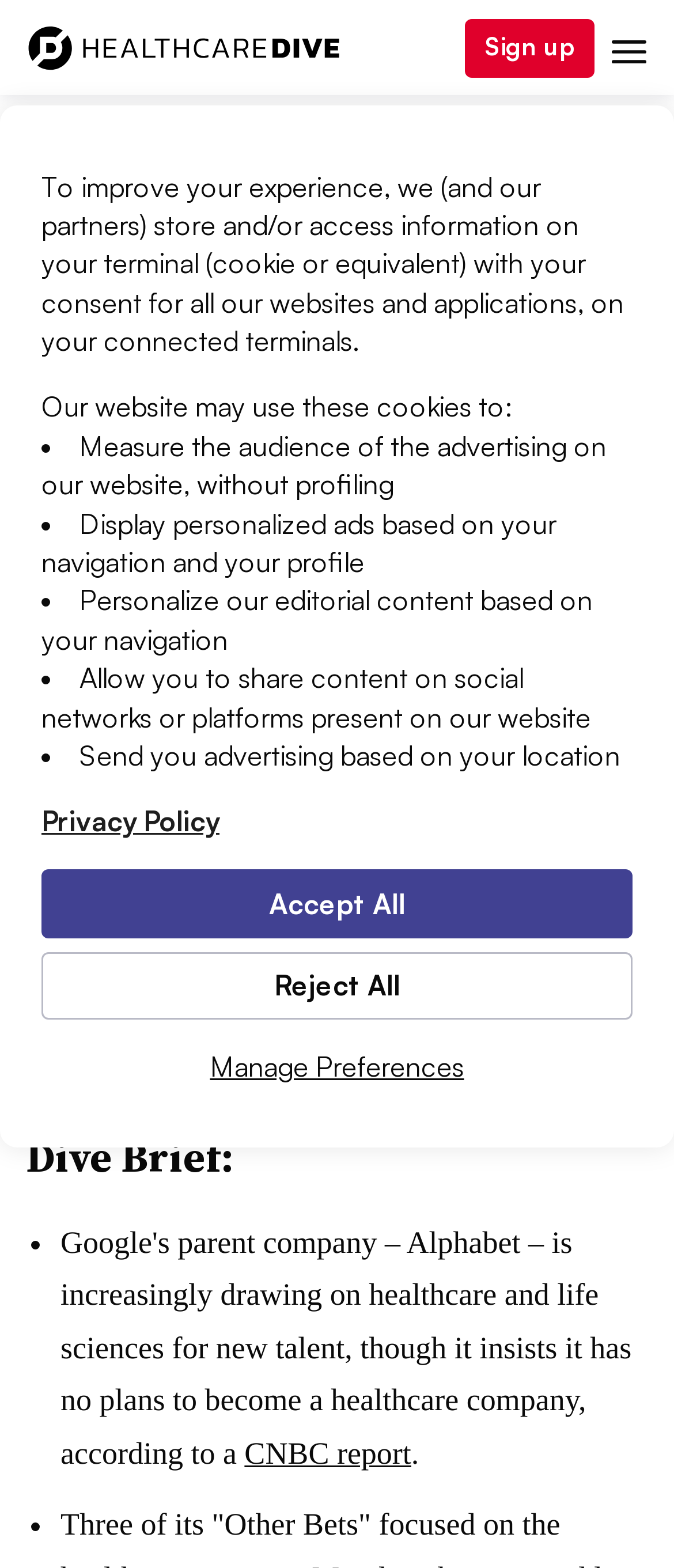Give a detailed account of the webpage, highlighting key information.

The webpage is about healthcare news, specifically an article titled "Google parent Alphabet adding more healthcare talent" from Healthcare Dive. At the top of the page, there is a cookie consent banner that takes up most of the width, with a description of how the website uses cookies and options to manage preferences, accept all, or reject all.

Below the banner, there is a navigation menu with links to the site menu, Healthcare Dive, and a sign-up option. On the top right, there is a menu button with an icon.

The main content of the page is an article with a heading, "Google parent Alphabet adding more healthcare talent", followed by a brief description, "DIVE BRIEF", and the publication date, "Published April 11, 2017". The article is written by Meg Bryant, a contributor.

There are social media sharing links and icons below the article, allowing users to share the article on LinkedIn, Facebook, Twitter, or via email. There is also an option to print the article or license it.

The article itself is accompanied by a figure with a caption, which takes up most of the width of the page. The content of the figure is not described.

The article continues below the figure, with a heading "Dive Brief:" and a list of bullet points, including a link to a CNBC report.